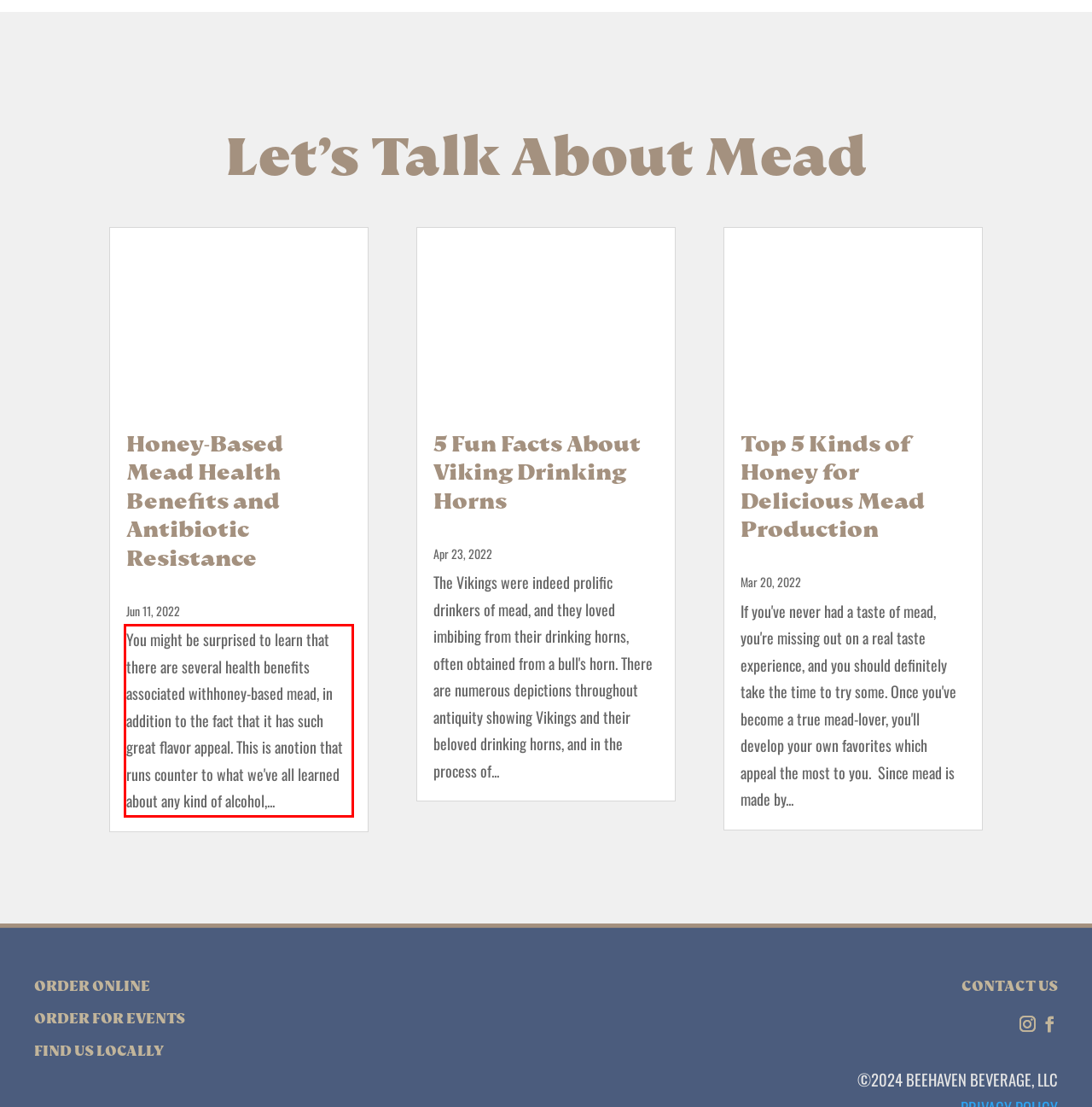Please perform OCR on the UI element surrounded by the red bounding box in the given webpage screenshot and extract its text content.

You might be surprised to learn that there are several health benefits associated withhoney-based mead, in addition to the fact that it has such great flavor appeal. This is anotion that runs counter to what we've all learned about any kind of alcohol,...